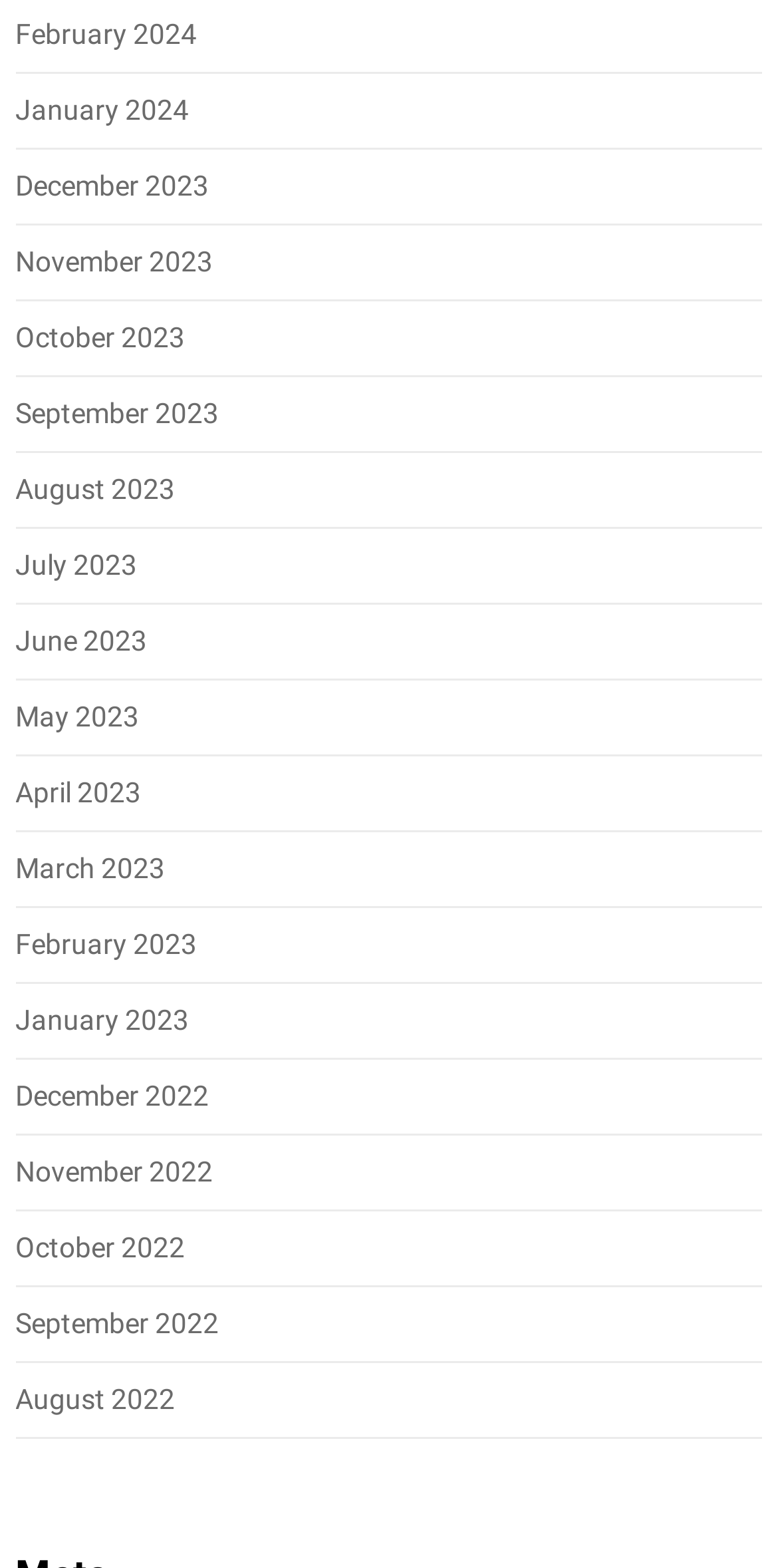Specify the bounding box coordinates of the region I need to click to perform the following instruction: "browse December 2022". The coordinates must be four float numbers in the range of 0 to 1, i.e., [left, top, right, bottom].

[0.02, 0.688, 0.269, 0.709]